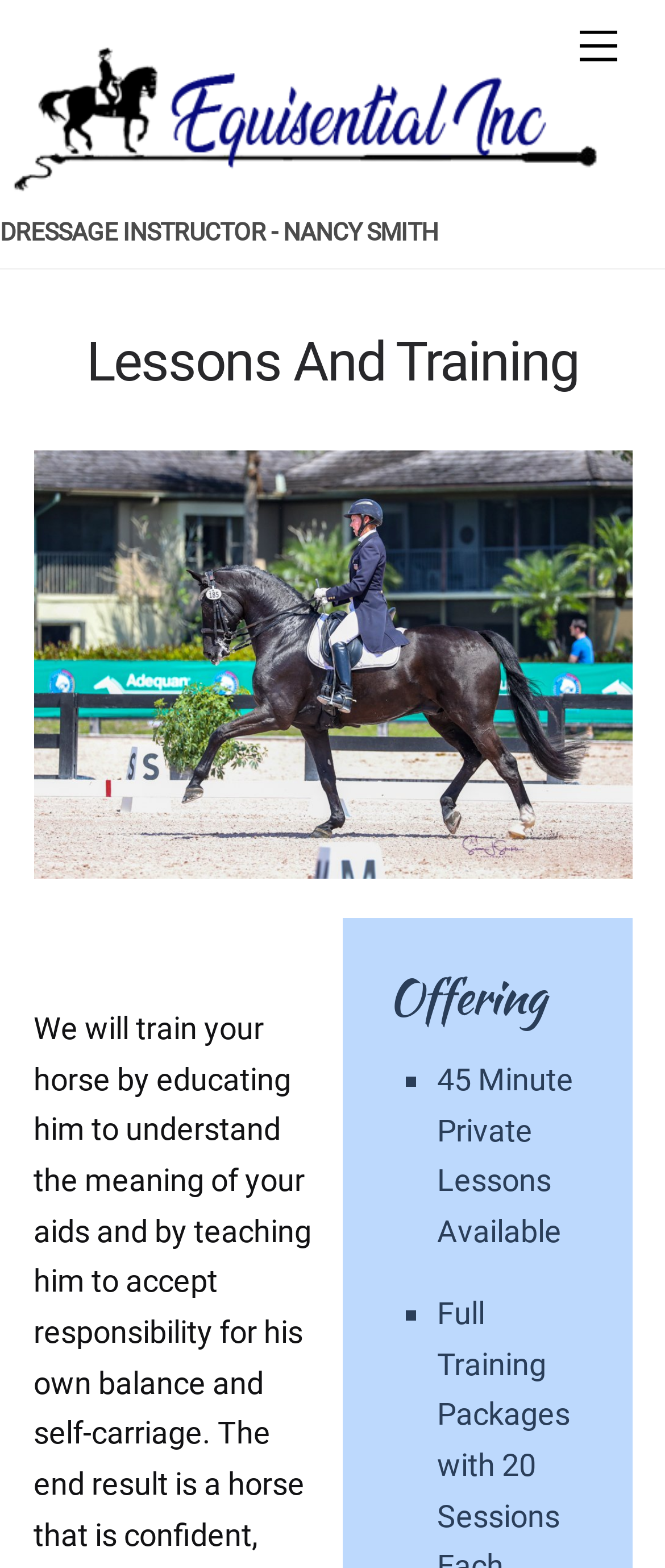How many list markers are there under the 'Offering' heading?
Please provide a full and detailed response to the question.

I found the answer by looking at the list markers '■' under the heading 'Offering', and I counted two list markers, indicating that there are two list markers under the 'Offering' heading.